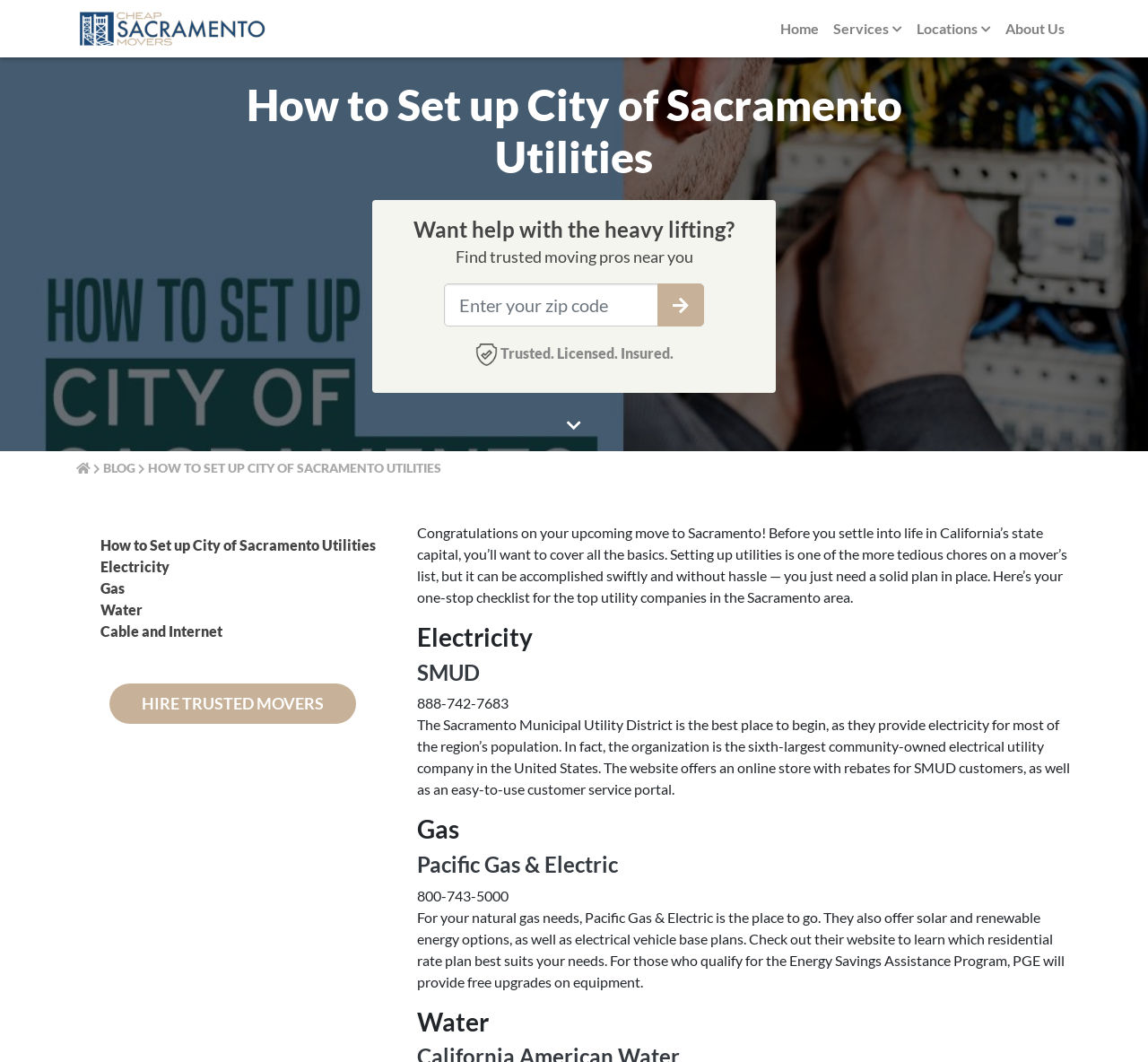Identify the bounding box coordinates for the element that needs to be clicked to fulfill this instruction: "Click the 'HIRE TRUSTED MOVERS' button". Provide the coordinates in the format of four float numbers between 0 and 1: [left, top, right, bottom].

[0.096, 0.644, 0.311, 0.682]